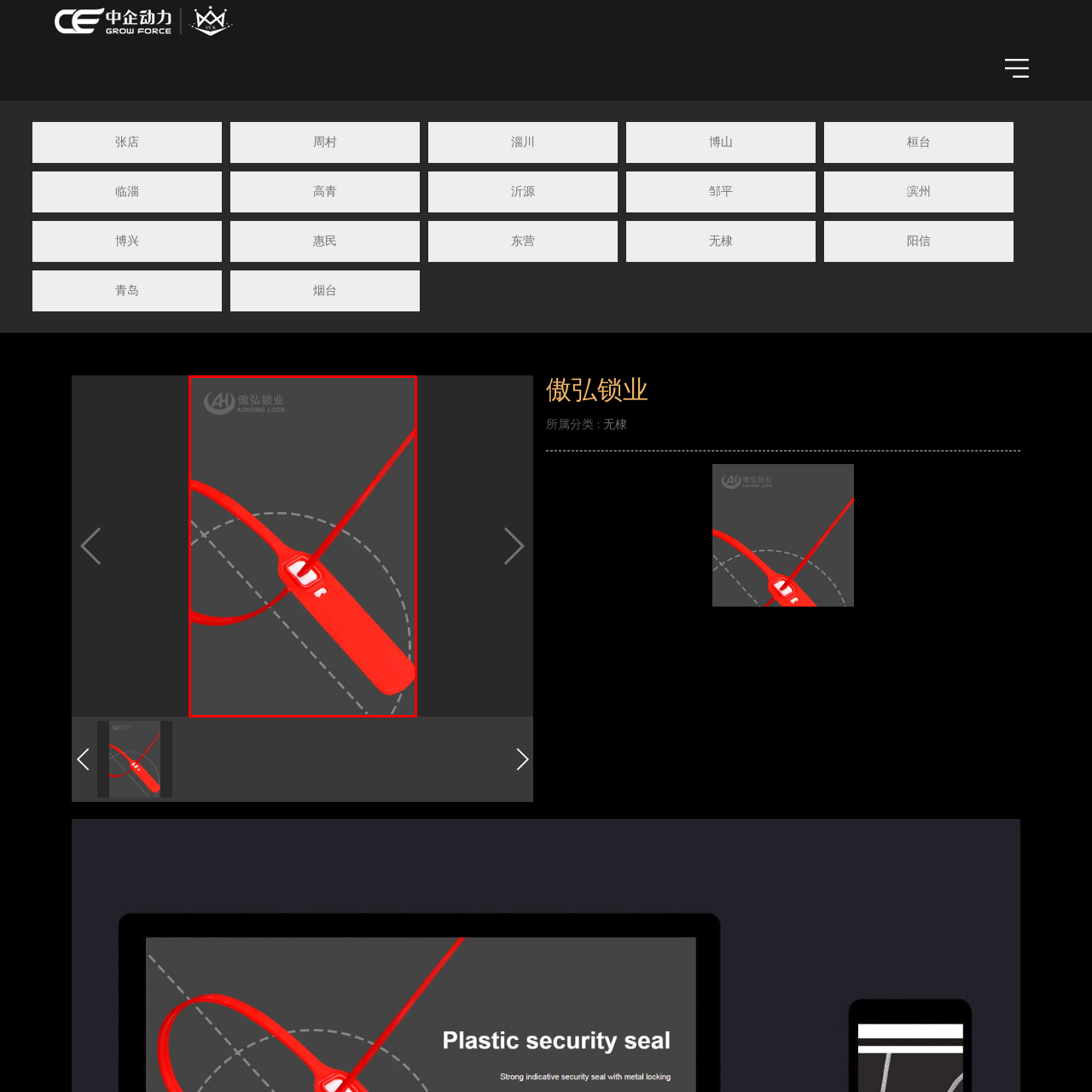Look closely at the image highlighted in red, What is the purpose of the dashed lines surrounding the lock? 
Respond with a single word or phrase.

To suggest a pattern or pathway